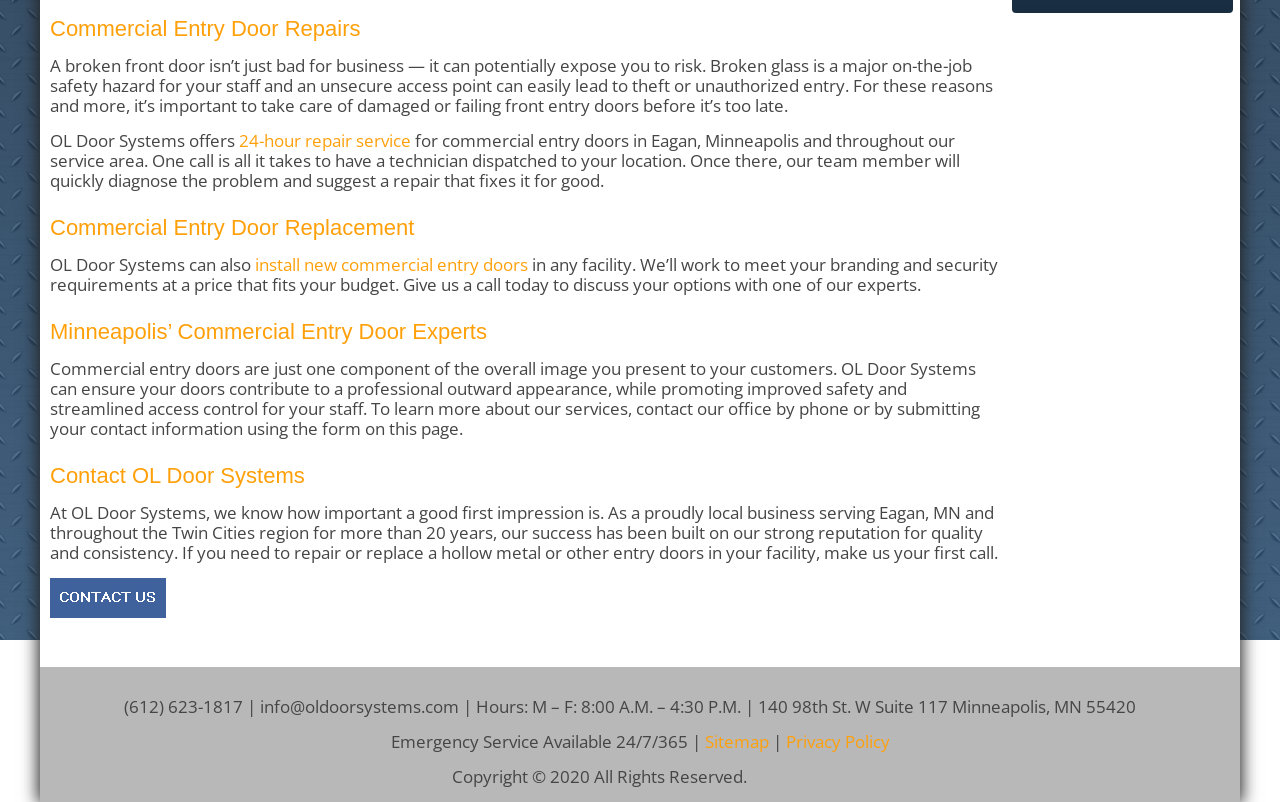Using the description "Privacy Policy", predict the bounding box of the relevant HTML element.

[0.614, 0.911, 0.695, 0.939]